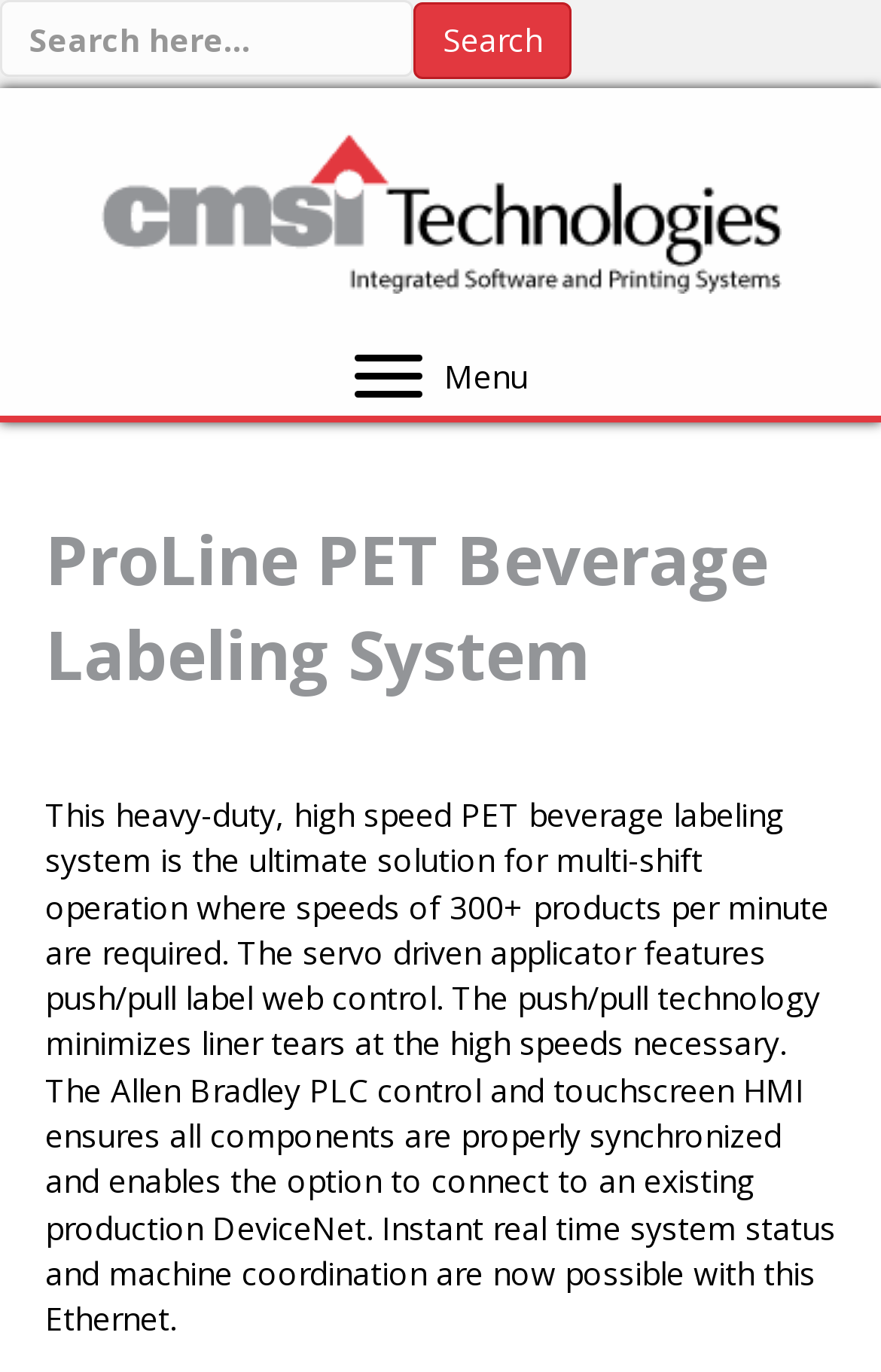What is the feature of the servo driven applicator?
From the screenshot, supply a one-word or short-phrase answer.

Push/pull label web control